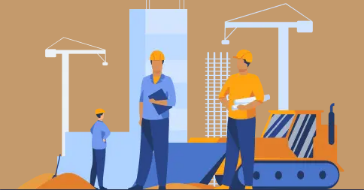Please provide a brief answer to the following inquiry using a single word or phrase:
What does the warm color palette symbolize?

activity and collaboration